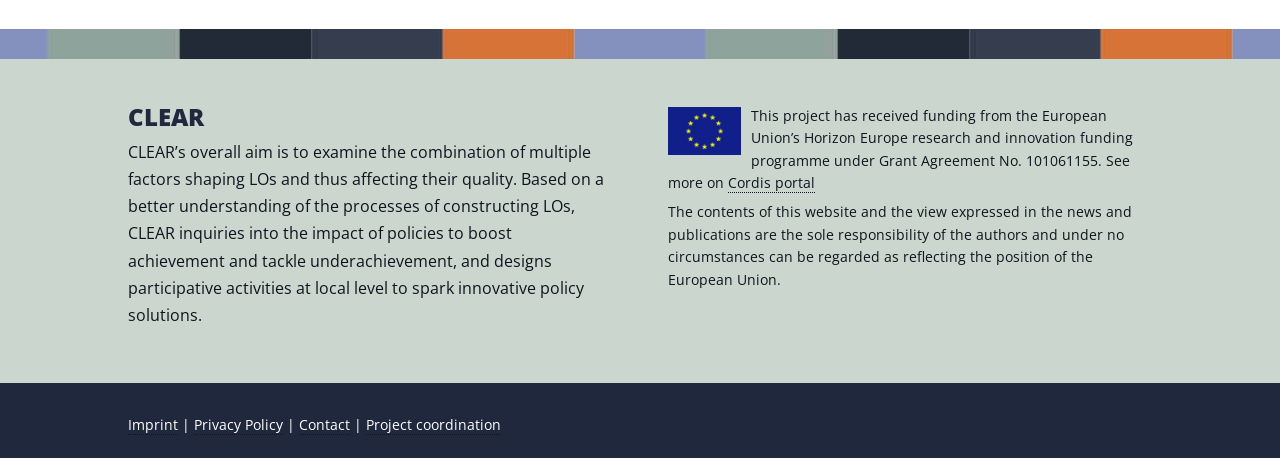Provide a short answer using a single word or phrase for the following question: 
What is the main goal of CLEAR?

Examine combination of factors shaping LOs